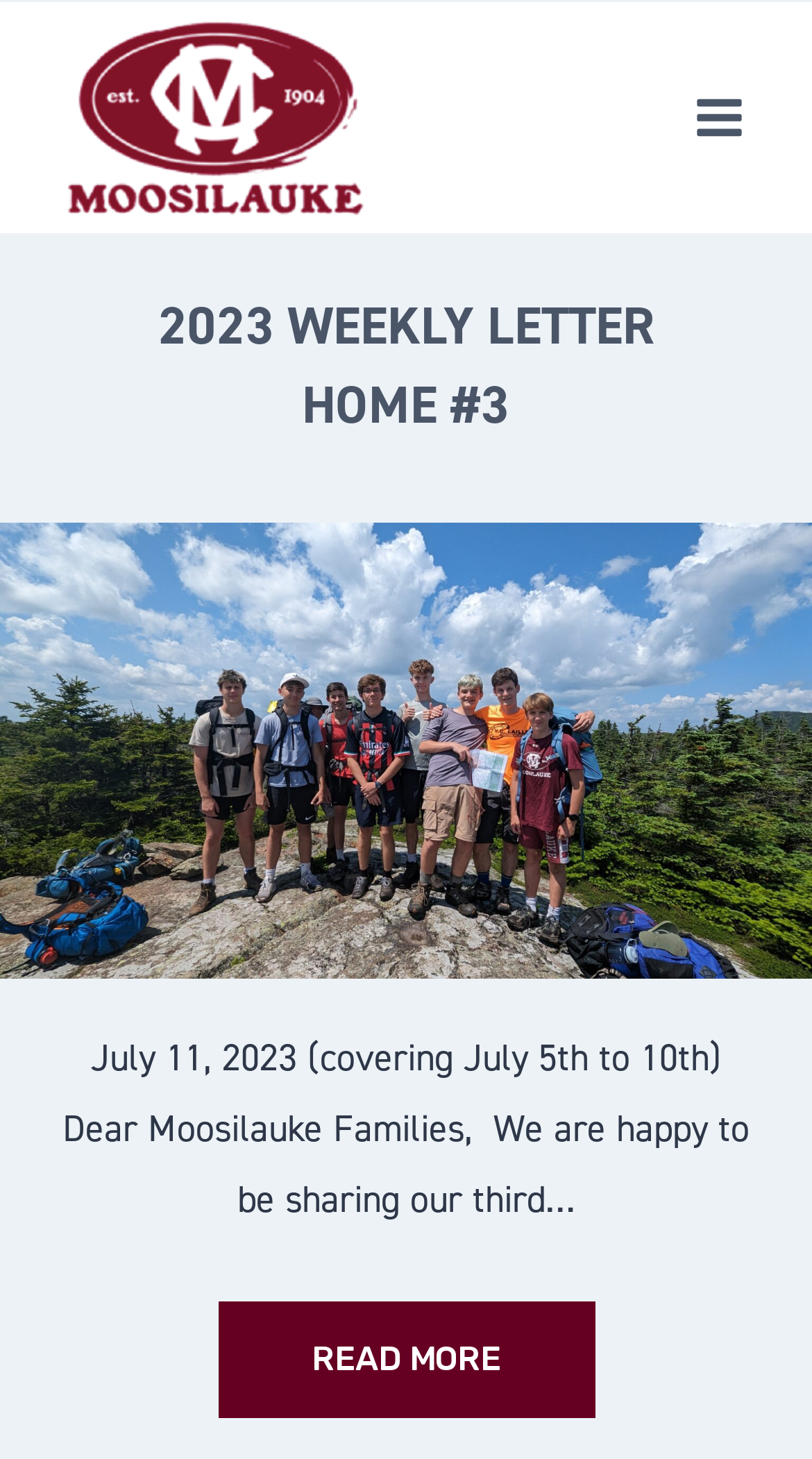Bounding box coordinates are to be given in the format (top-left x, top-left y, bottom-right x, bottom-right y). All values must be floating point numbers between 0 and 1. Provide the bounding box coordinate for the UI element described as: alt="Camp Moosilauke"

[0.062, 0.009, 0.472, 0.153]